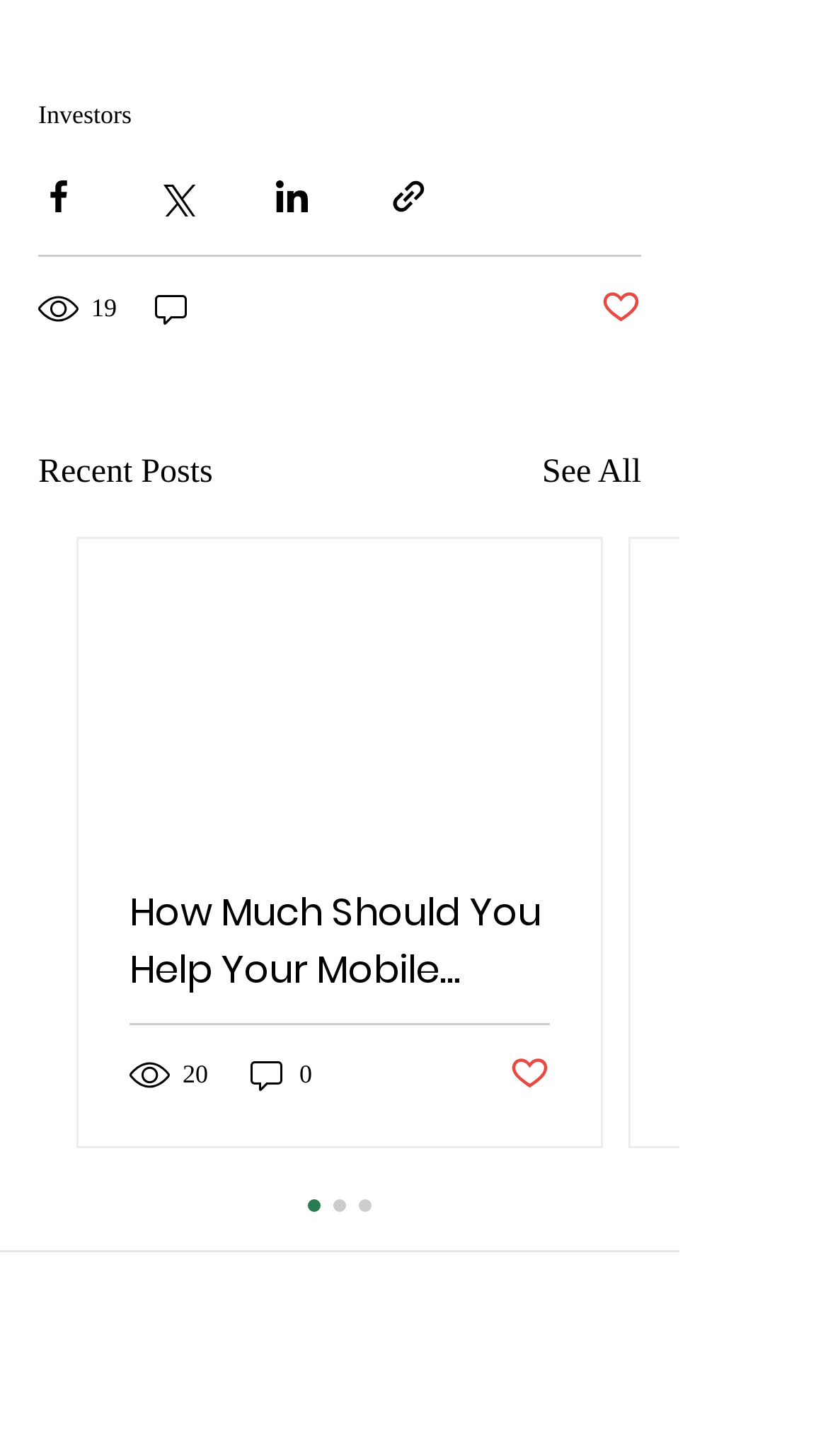What is the status of the like button for the first post?
Answer the question using a single word or phrase, according to the image.

Not liked